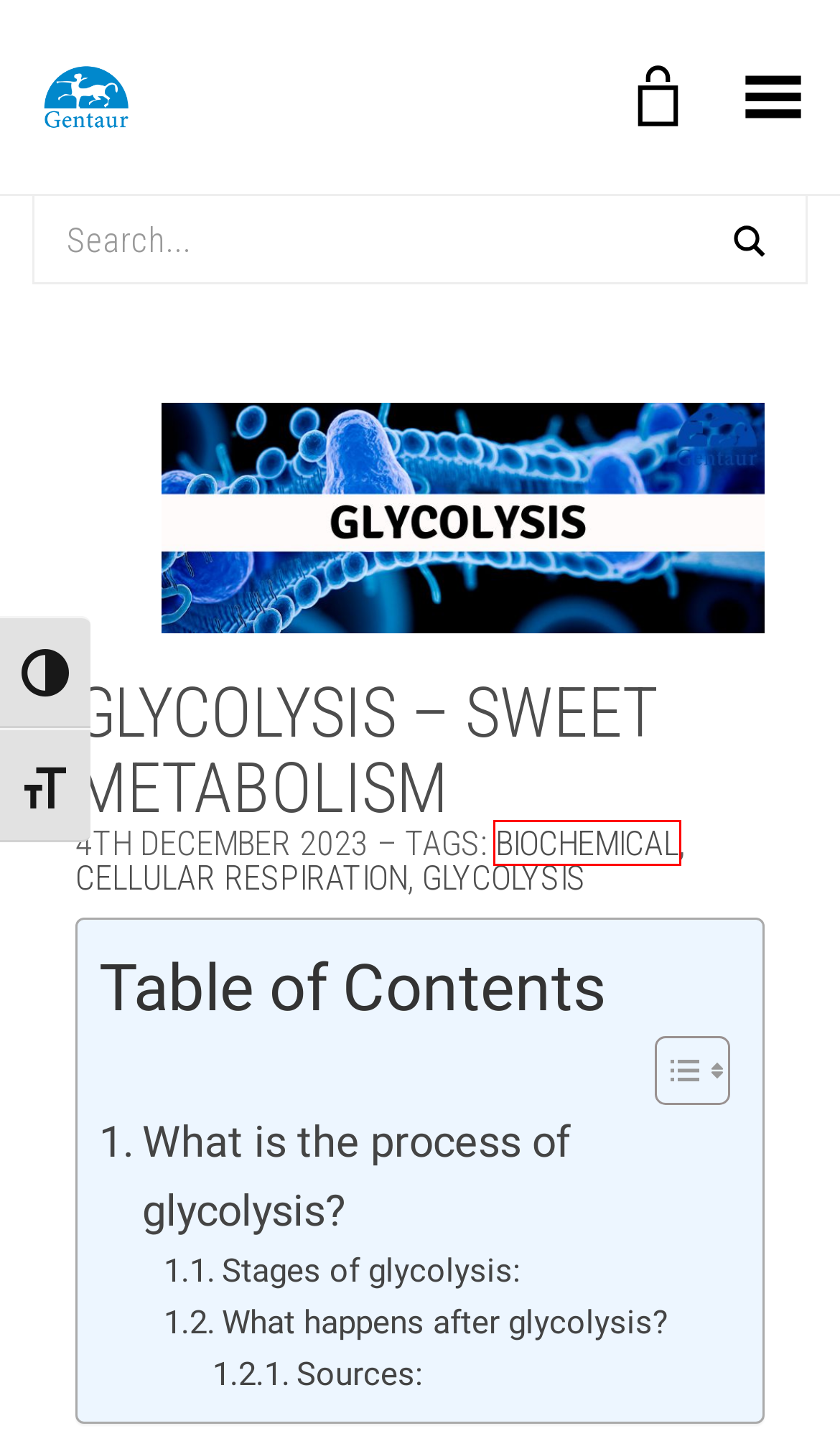View the screenshot of the webpage containing a red bounding box around a UI element. Select the most fitting webpage description for the new page shown after the element in the red bounding box is clicked. Here are the candidates:
A. Learning Archive - Gentaur - PCR kit, ELISA kit, Antibodies
B. cellular respiration Archives - Gentaur - PCR kit, ELISA kit, Antibodies
C. Home - Gentaur - PCR kit, ELISA kit, Antibodies
D. Cart - Gentaur - PCR kit, ELISA kit, Antibodies
E. Biochemical Archives - Gentaur - PCR kit, ELISA kit, Antibodies
F. Biochemistry, Glycolysis - StatPearls - NCBI Bookshelf
G. Glycolysis Archives - Gentaur - PCR kit, ELISA kit, Antibodies
H. Antibodies - Gentaur - PCR kit, ELISA kit, Antibodies

E